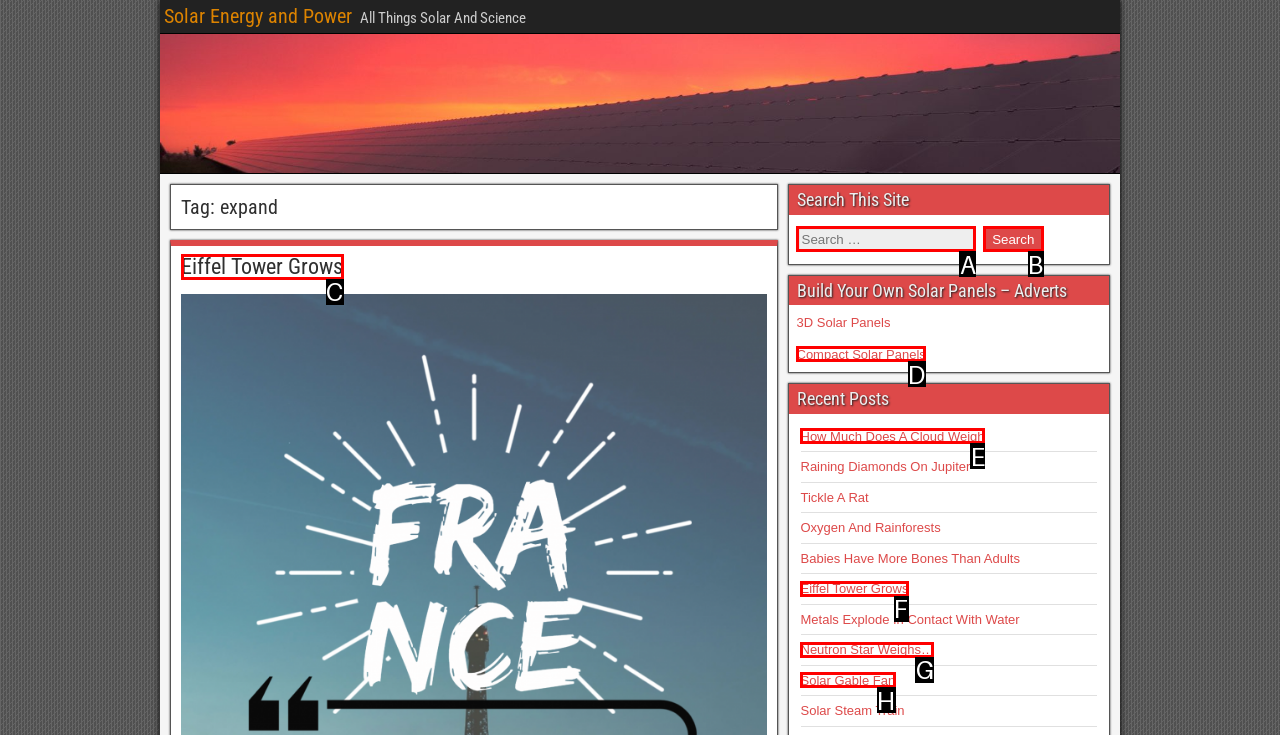Identify the correct choice to execute this task: Learn about Compact Solar Panels
Respond with the letter corresponding to the right option from the available choices.

D